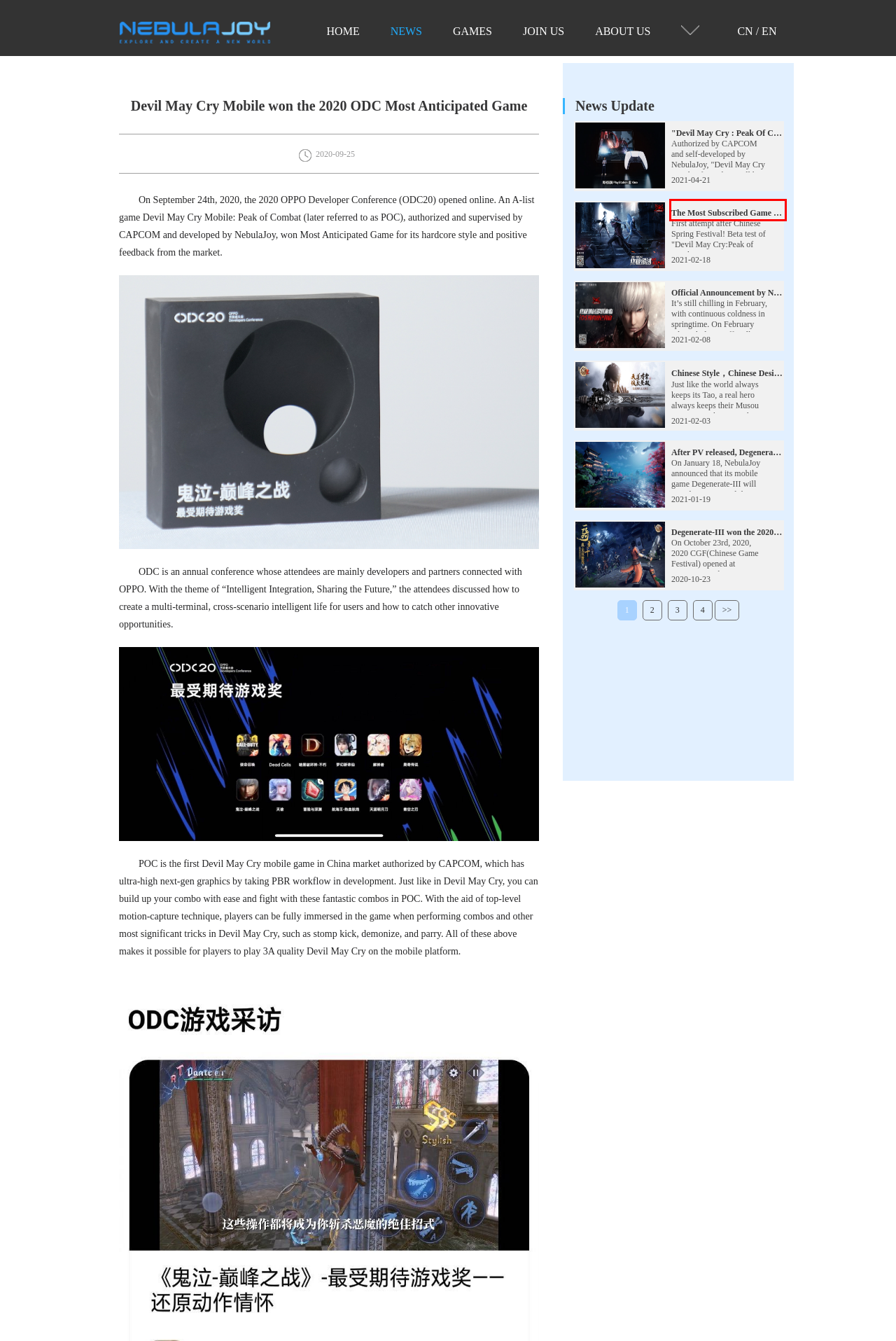Using the provided screenshot of a webpage, recognize the text inside the red rectangle bounding box by performing OCR.

The Most Subscribed Game in TapTap, Beta Test of "Devil May Cry:Peak of Combat" from NebulaJoy will be on March 25th.